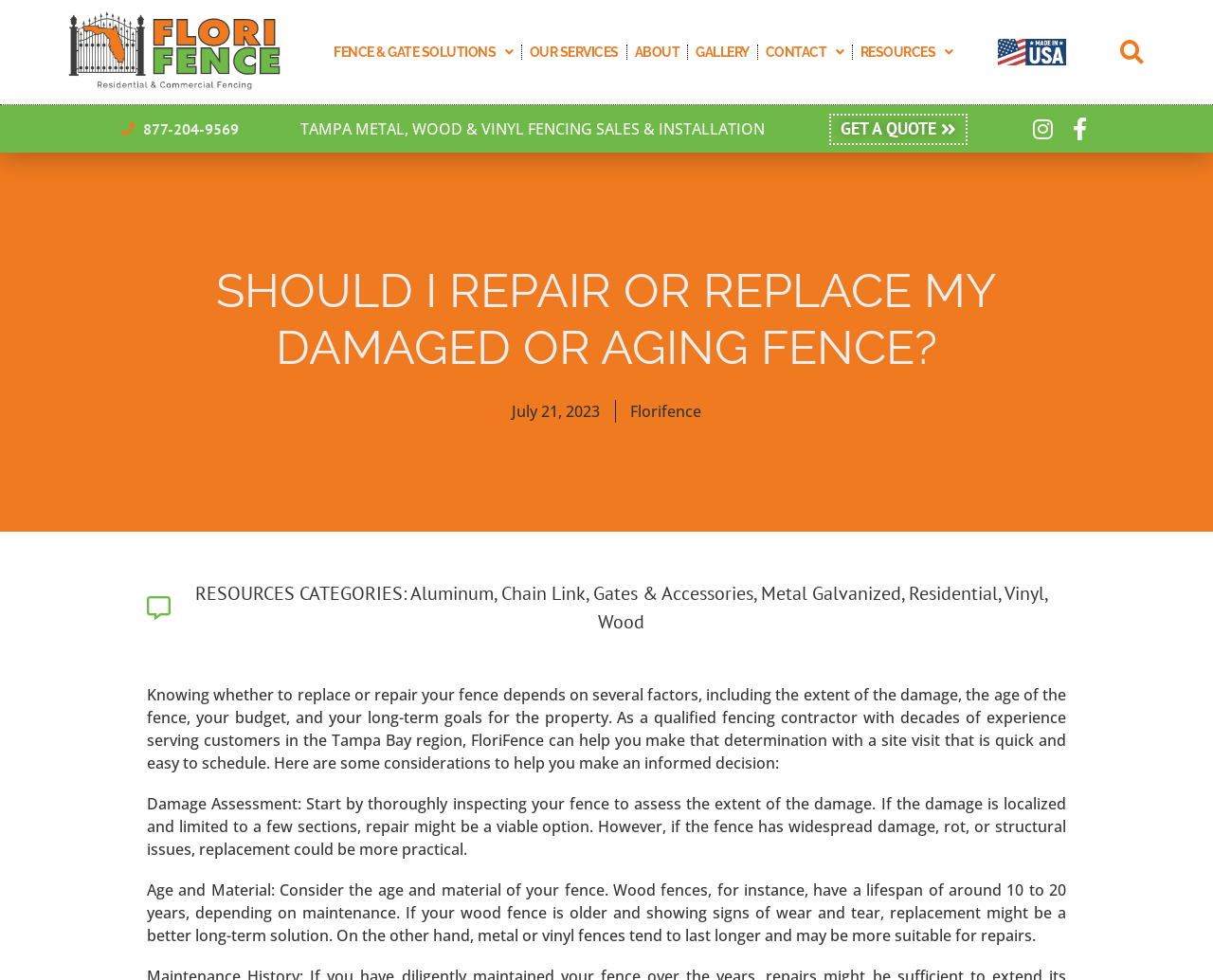Respond with a single word or phrase to the following question: What is the company name of the fencing contractor?

FloriFence